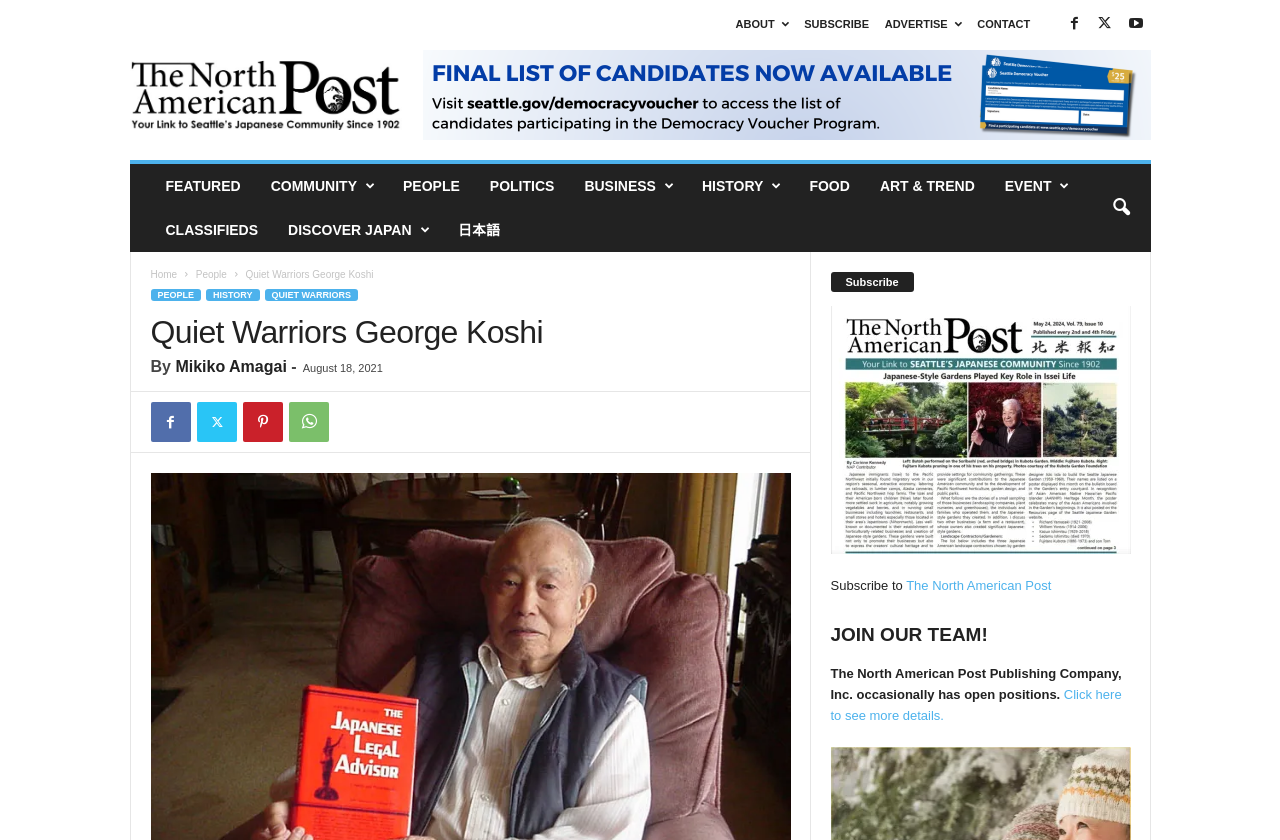Use a single word or phrase to answer the question:
What is the name of the publishing company?

The North American Post Publishing Company, Inc.